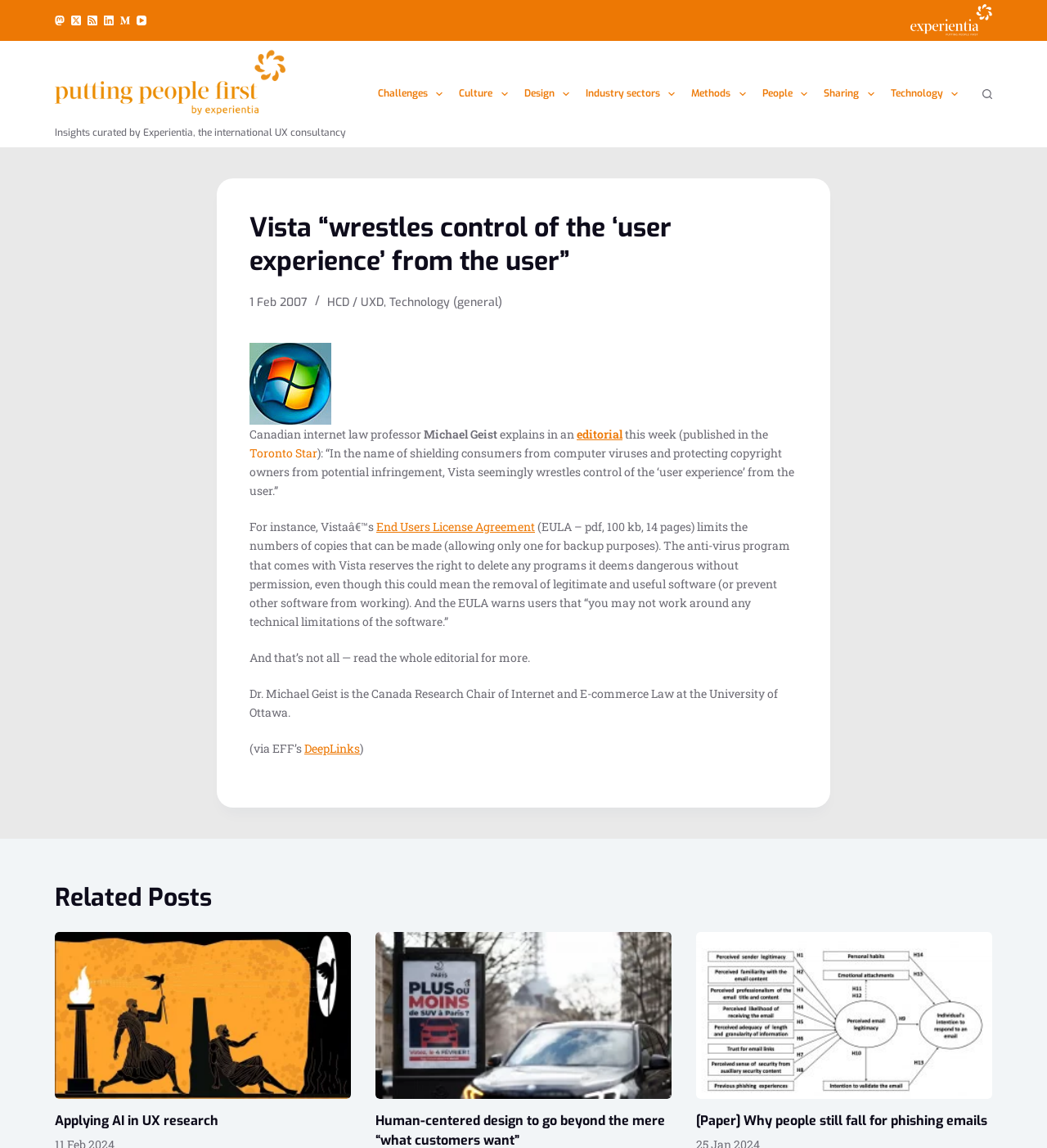How many menu items are in the header menu?
Refer to the image and give a detailed answer to the question.

The header menu can be found at the top of the webpage, and it contains 11 menu items: Challenges, Culture, Design, Industry sectors, Methods, People, Sharing, Technology, and three 'Expand dropdown menu' items.